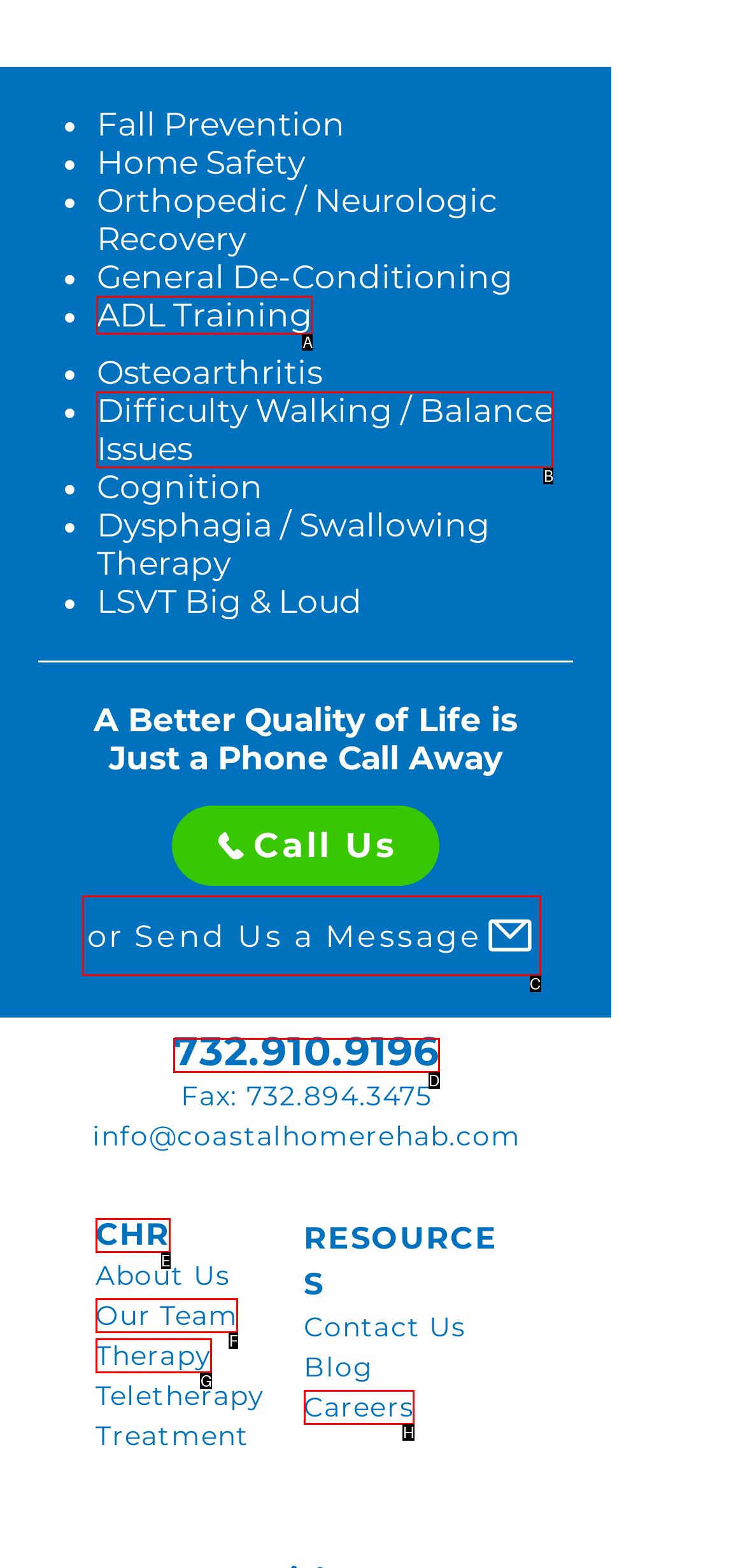Point out the HTML element I should click to achieve the following task: Call the phone number Provide the letter of the selected option from the choices.

D